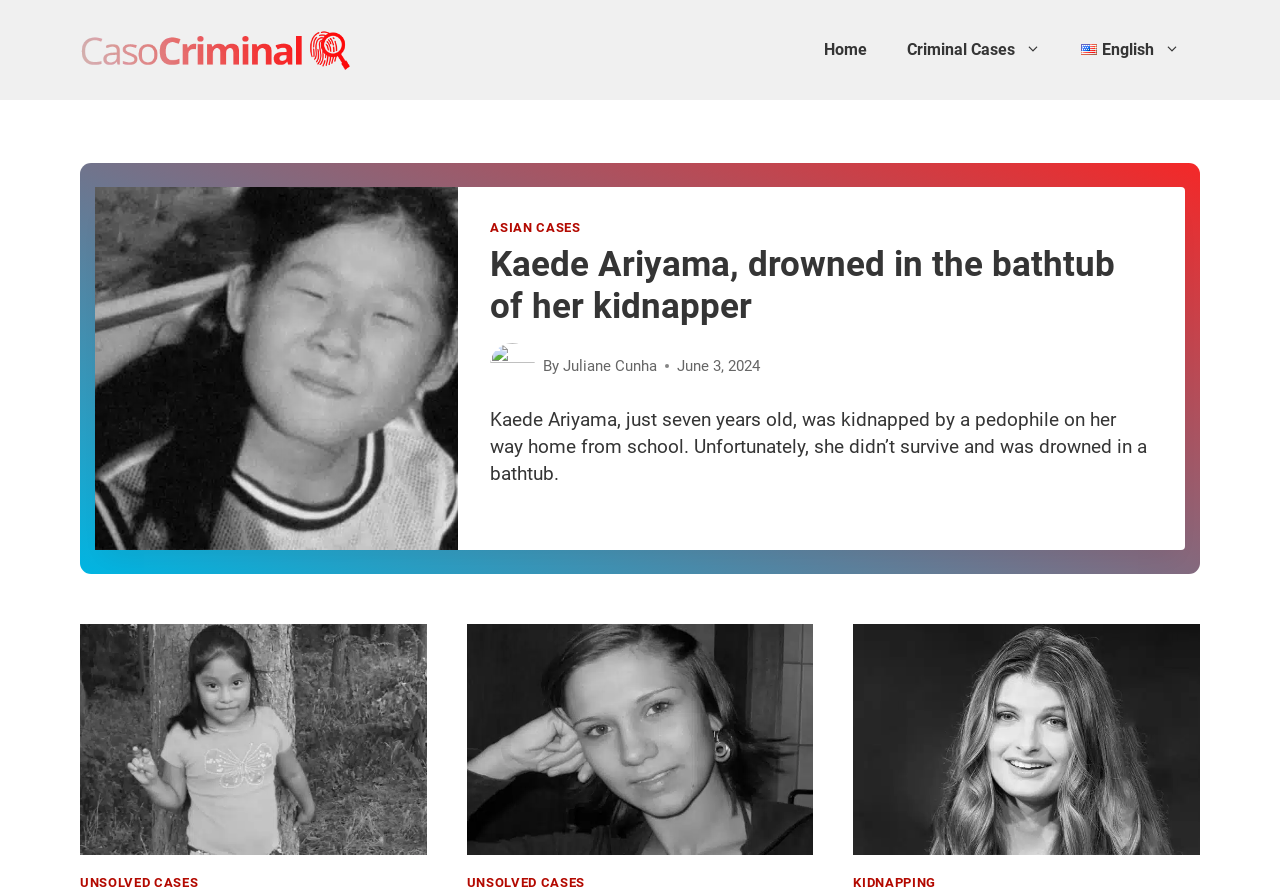Highlight the bounding box coordinates of the element that should be clicked to carry out the following instruction: "Click on the 'Home' link". The coordinates must be given as four float numbers ranging from 0 to 1, i.e., [left, top, right, bottom].

[0.628, 0.023, 0.693, 0.09]